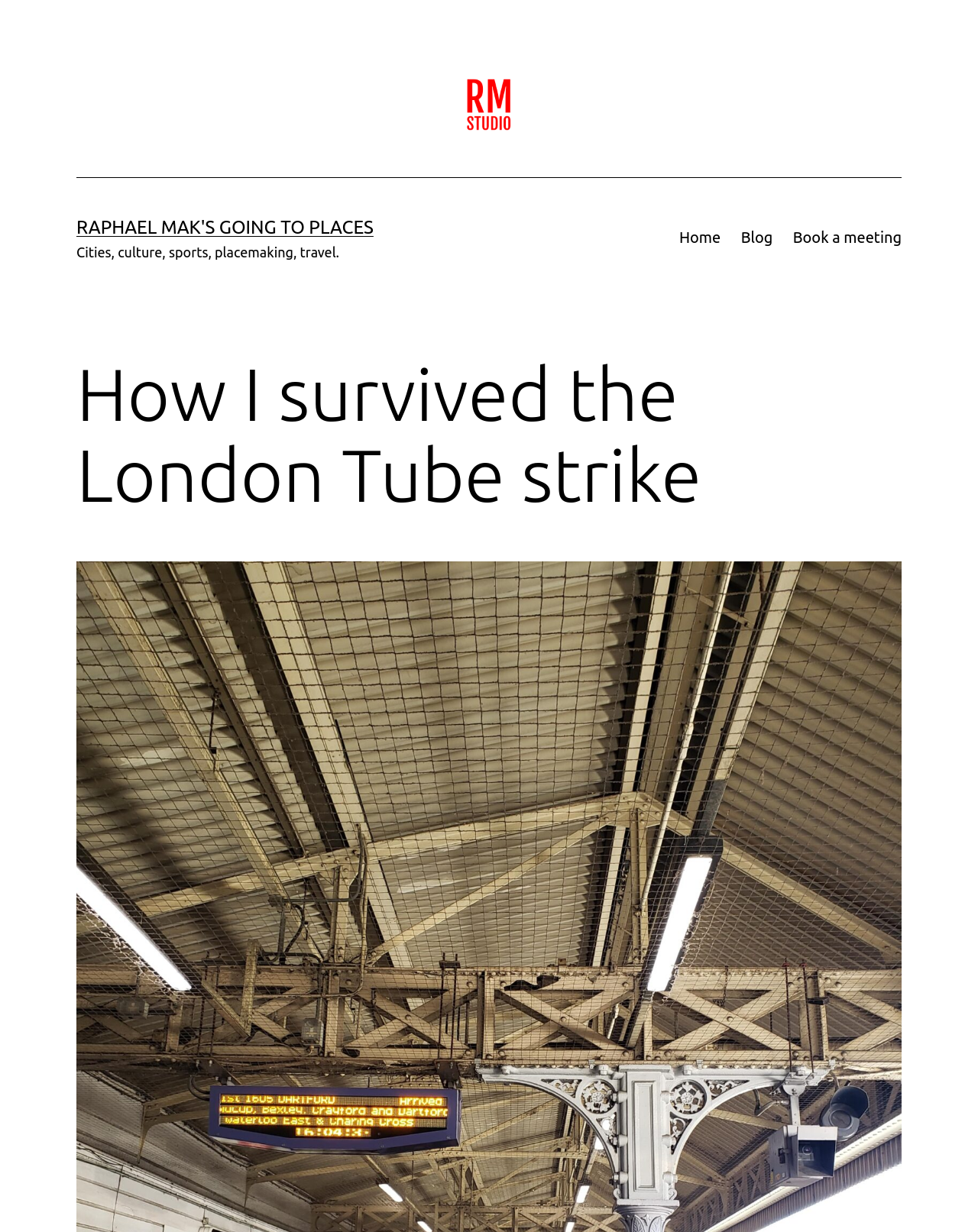Please answer the following question as detailed as possible based on the image: 
Is the blog focused on a specific location?

The blog seems to be focused on a specific location, London, as indicated by the title of the latest article 'How I survived the London Tube strike'.